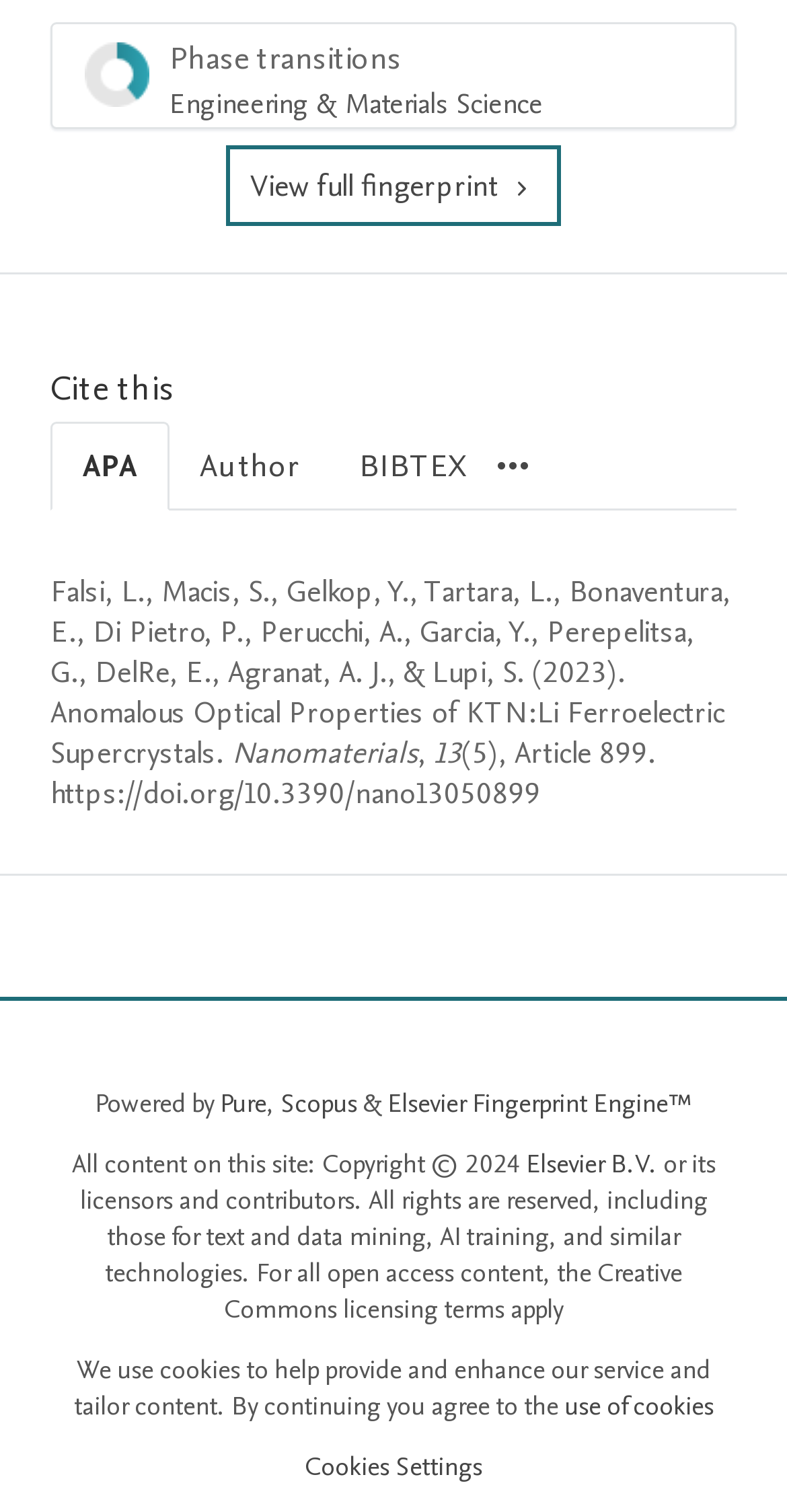What is the title of the article?
Can you provide an in-depth and detailed response to the question?

The title of the article is found in the 'StaticText' element with the text 'Anomalous Optical Properties of KTN:Li Ferroelectric Supercrystals'.